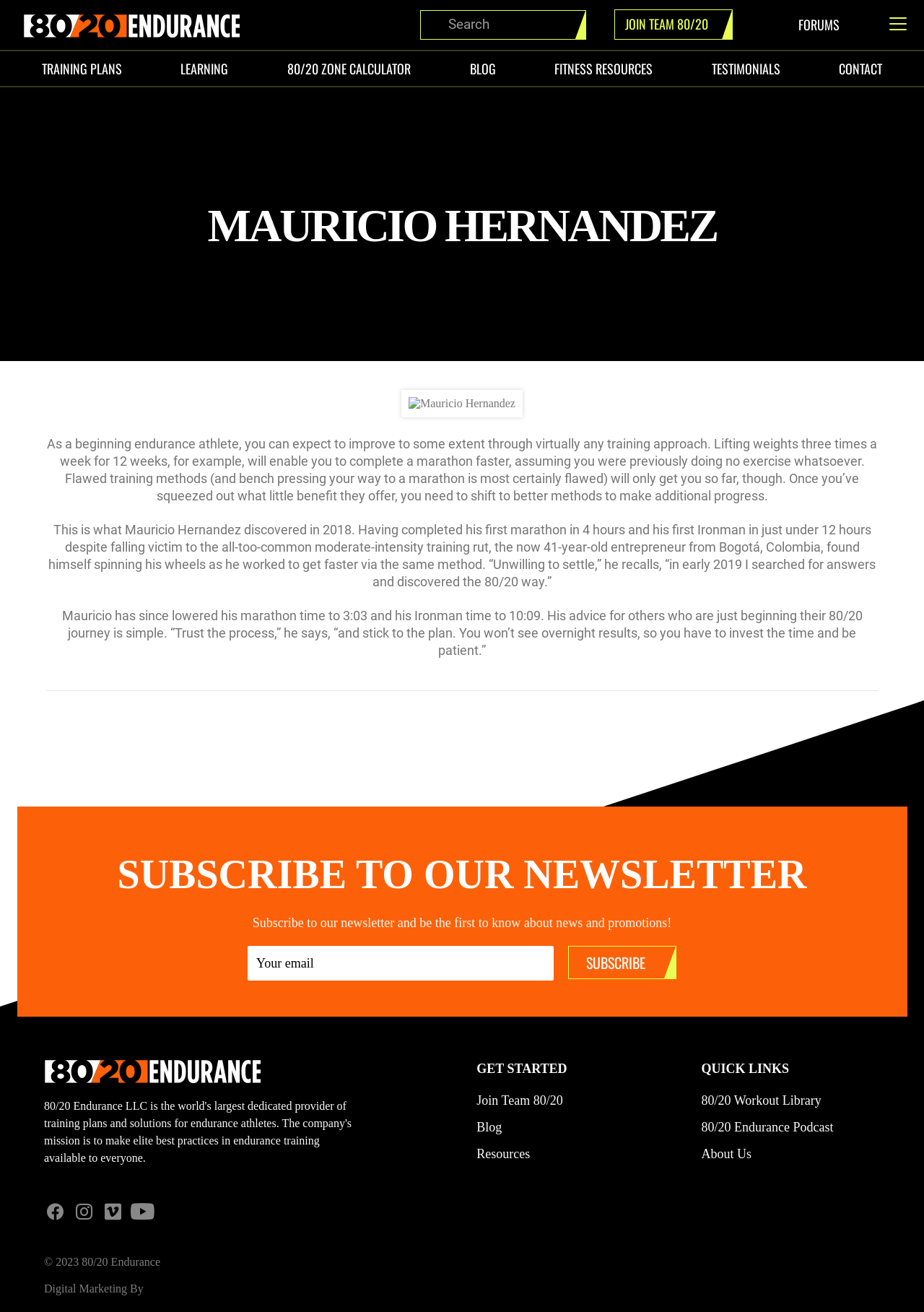What is the name of the entrepreneur from Bogotá, Colombia?
Please provide a single word or phrase in response based on the screenshot.

Mauricio Hernandez